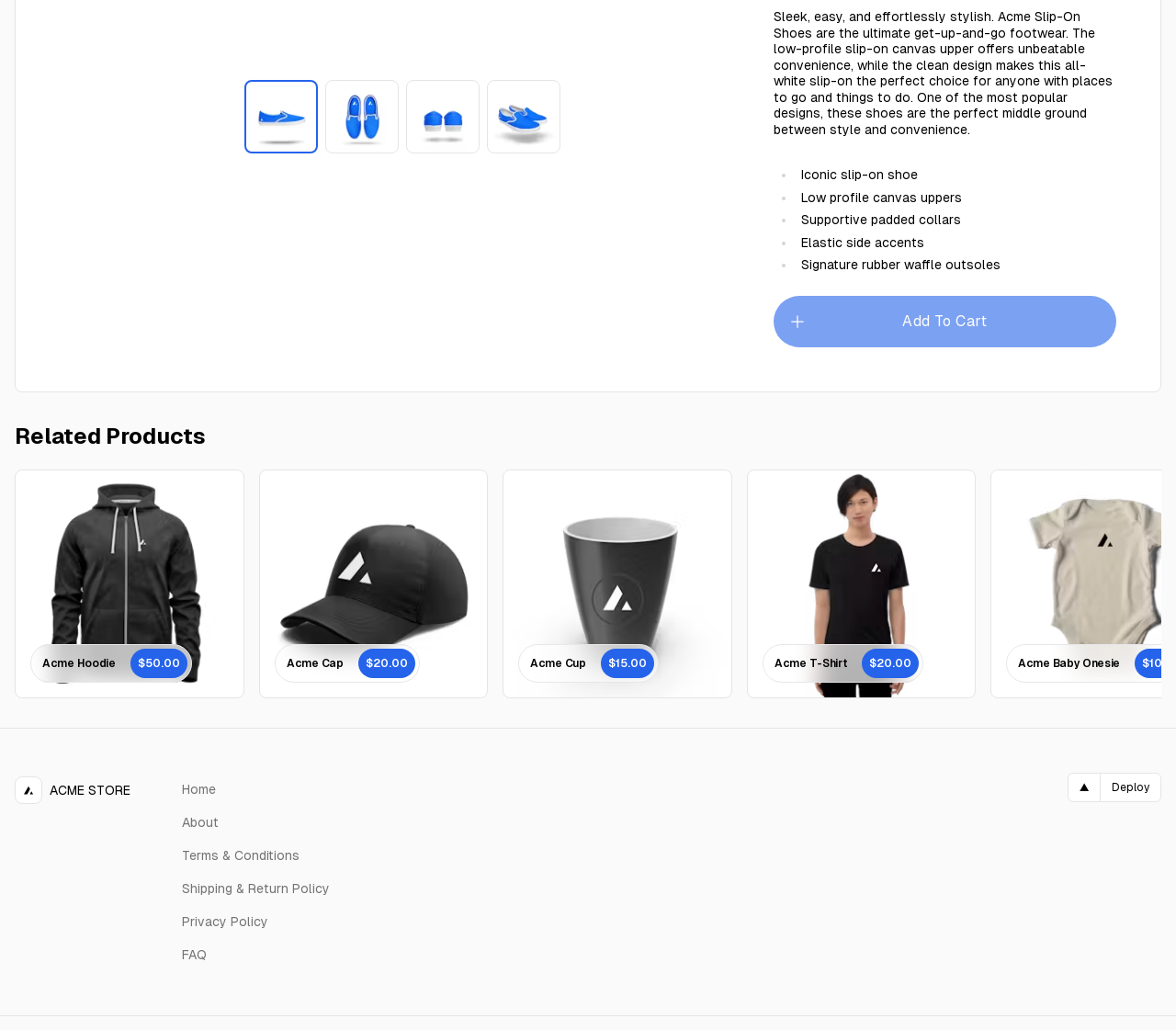Refer to the element description Acme Cap$20.00USD and identify the corresponding bounding box in the screenshot. Format the coordinates as (top-left x, top-left y, bottom-right x, bottom-right y) with values in the range of 0 to 1.

[0.22, 0.455, 0.415, 0.678]